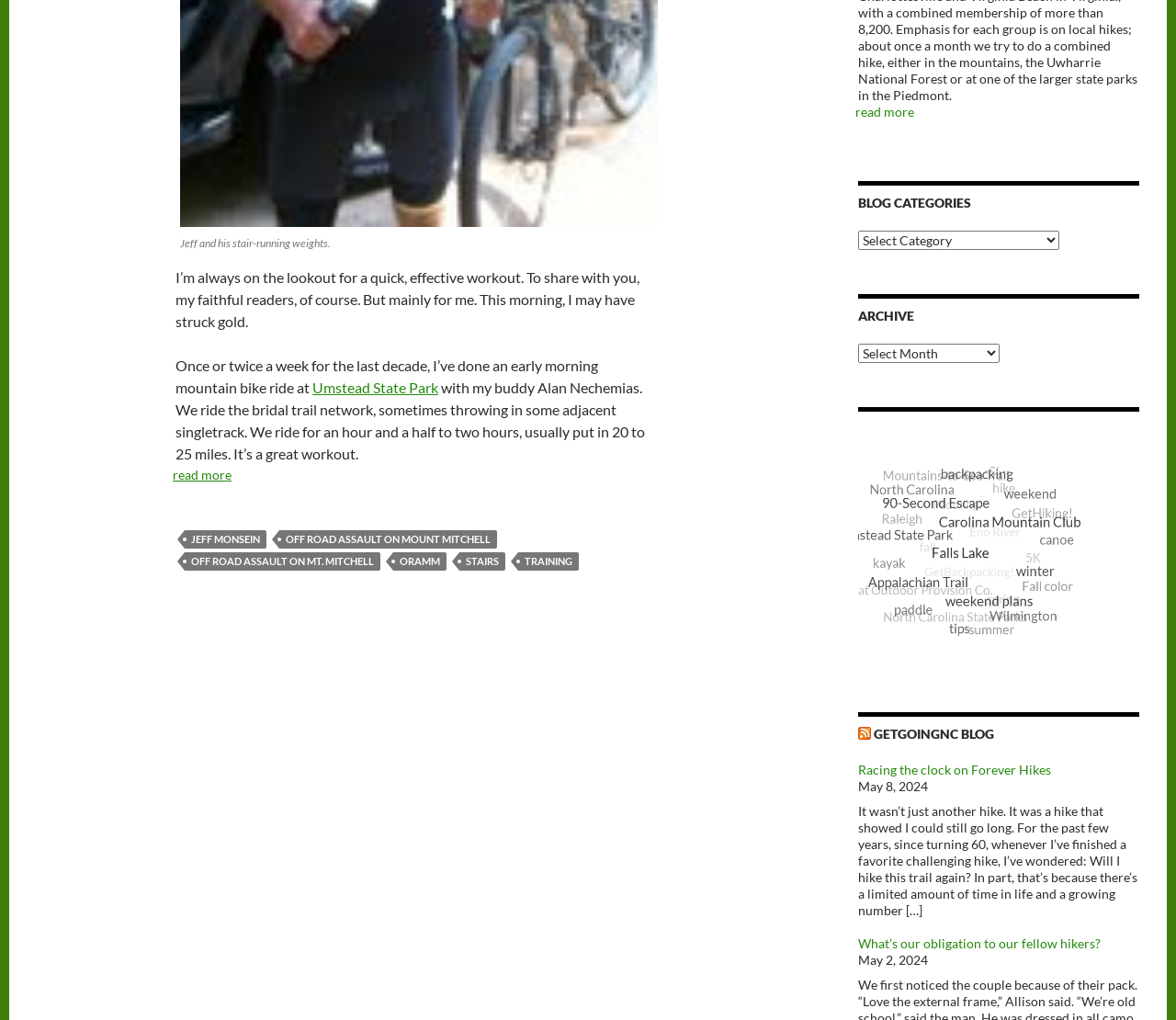Could you specify the bounding box coordinates for the clickable section to complete the following instruction: "go to JEFF MONSEIN's page"?

[0.157, 0.52, 0.227, 0.538]